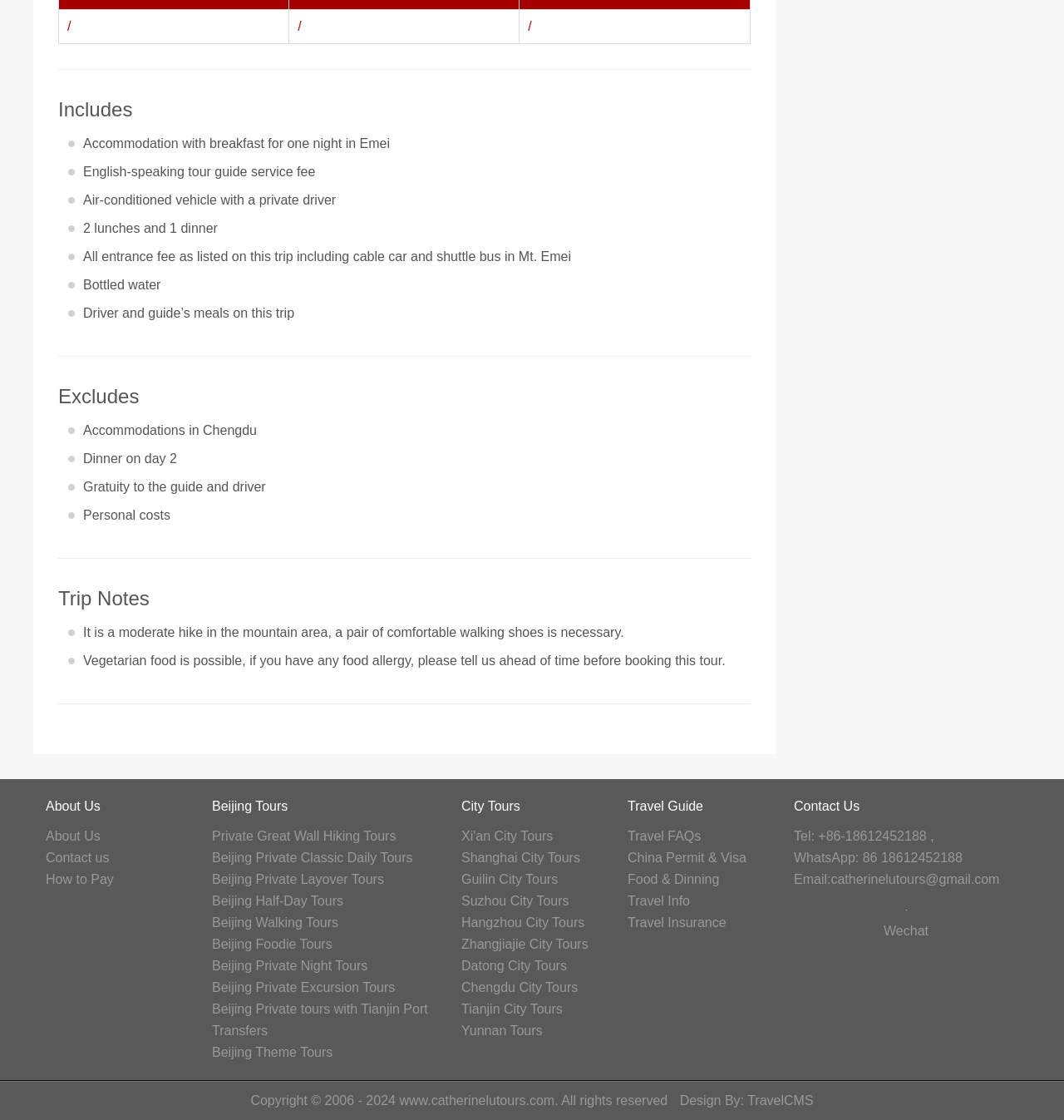Provide the bounding box coordinates of the UI element that matches the description: "Private Great Wall Hiking Tours".

[0.199, 0.74, 0.372, 0.753]